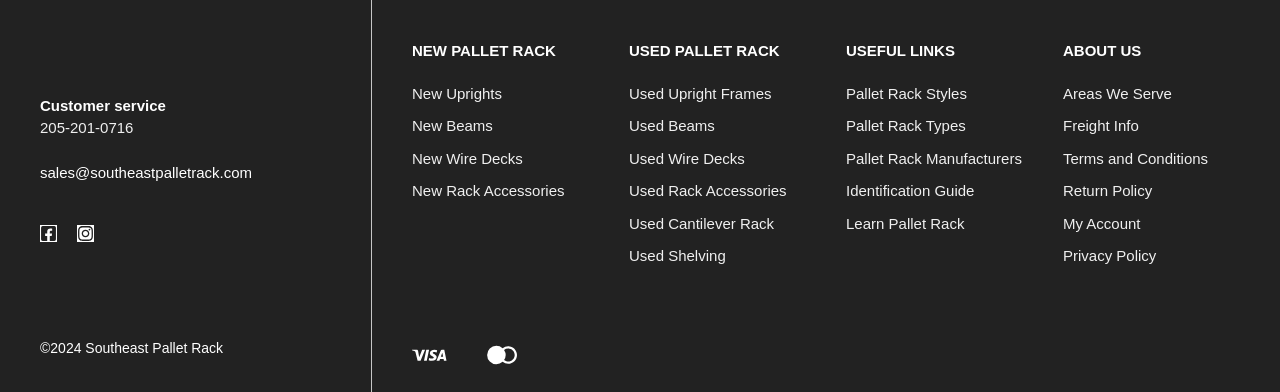Determine the bounding box coordinates of the clickable region to carry out the instruction: "Check terms and conditions".

[0.83, 0.382, 0.944, 0.426]